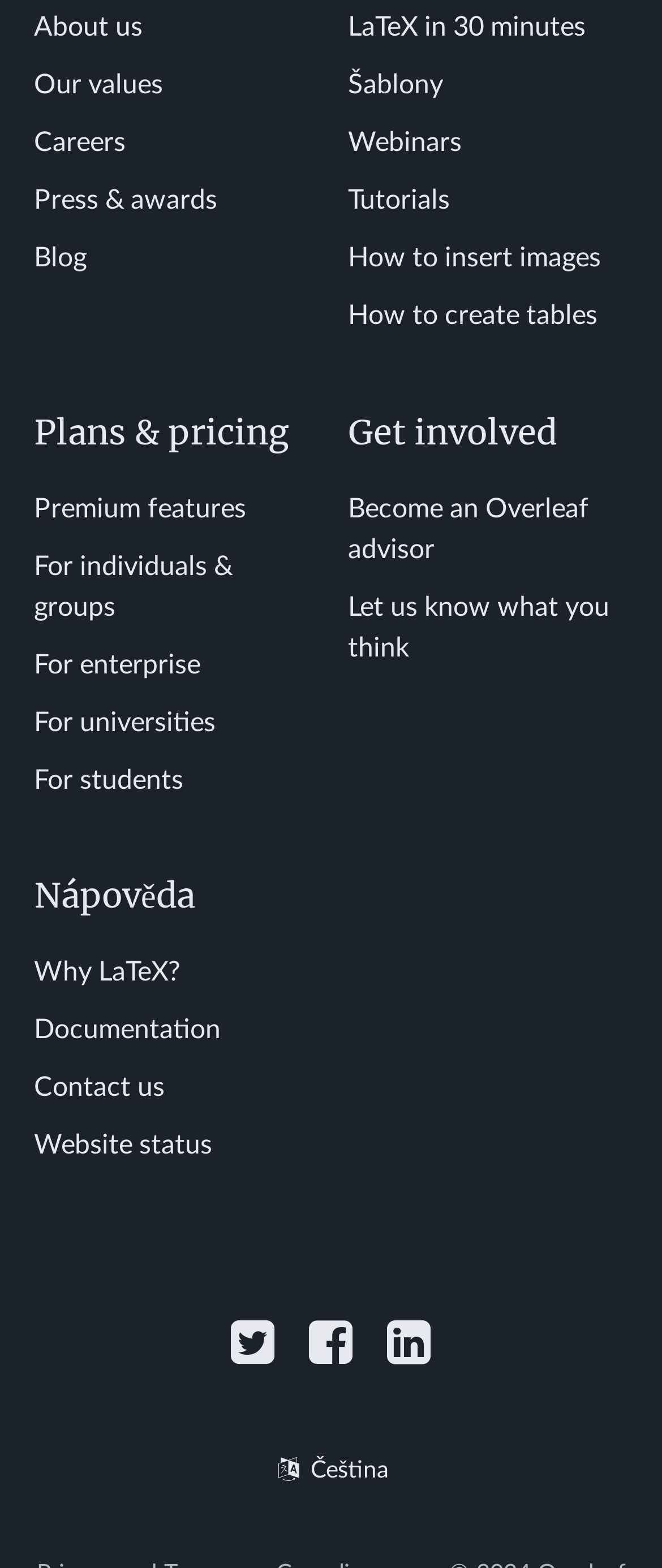What is the first link on the left side of the webpage?
Please provide a single word or phrase based on the screenshot.

About us